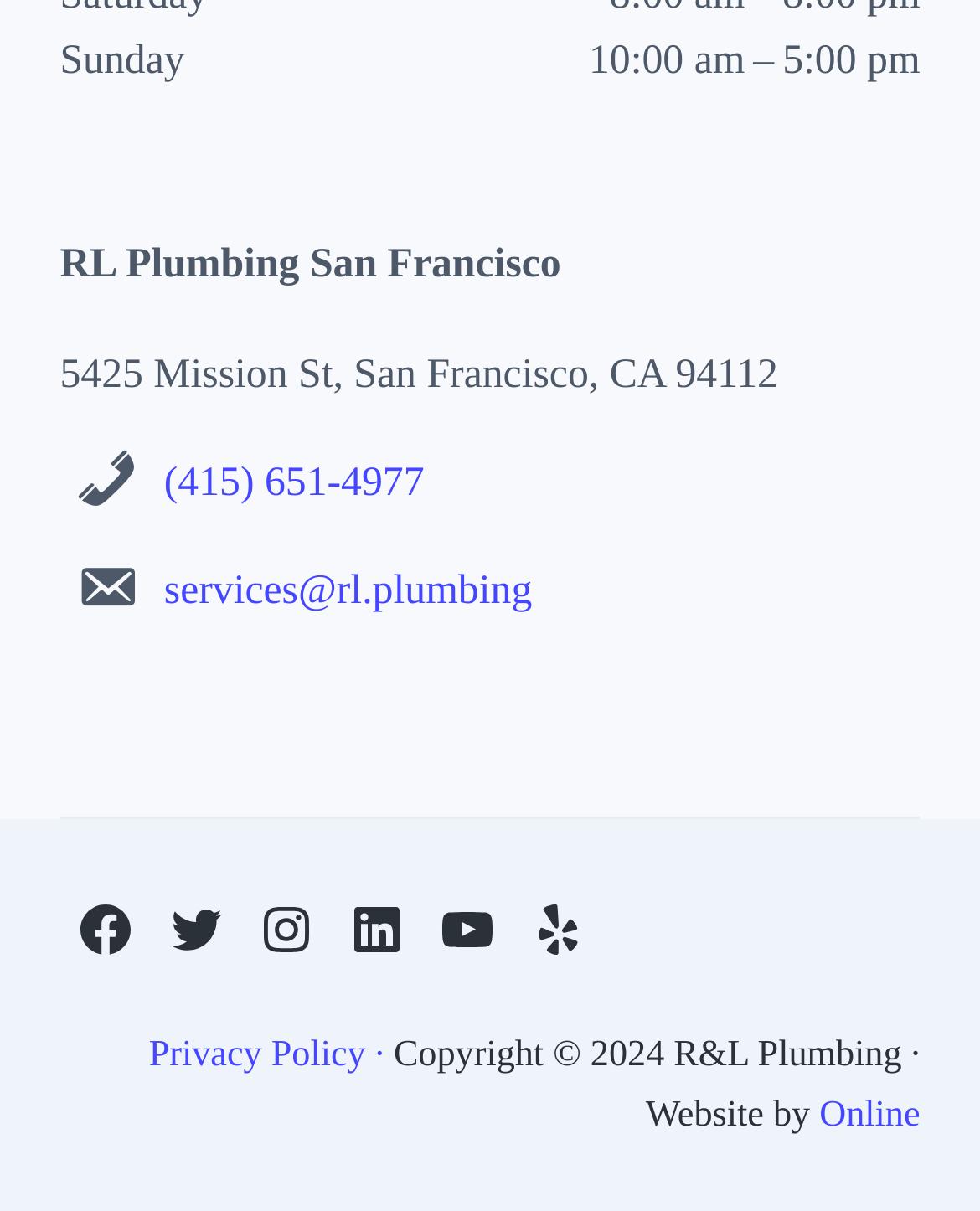What are the social media platforms listed?
Based on the content of the image, thoroughly explain and answer the question.

The social media platforms can be found in the link elements located at the bottom of the page, which are likely to be the social media profiles of the business.